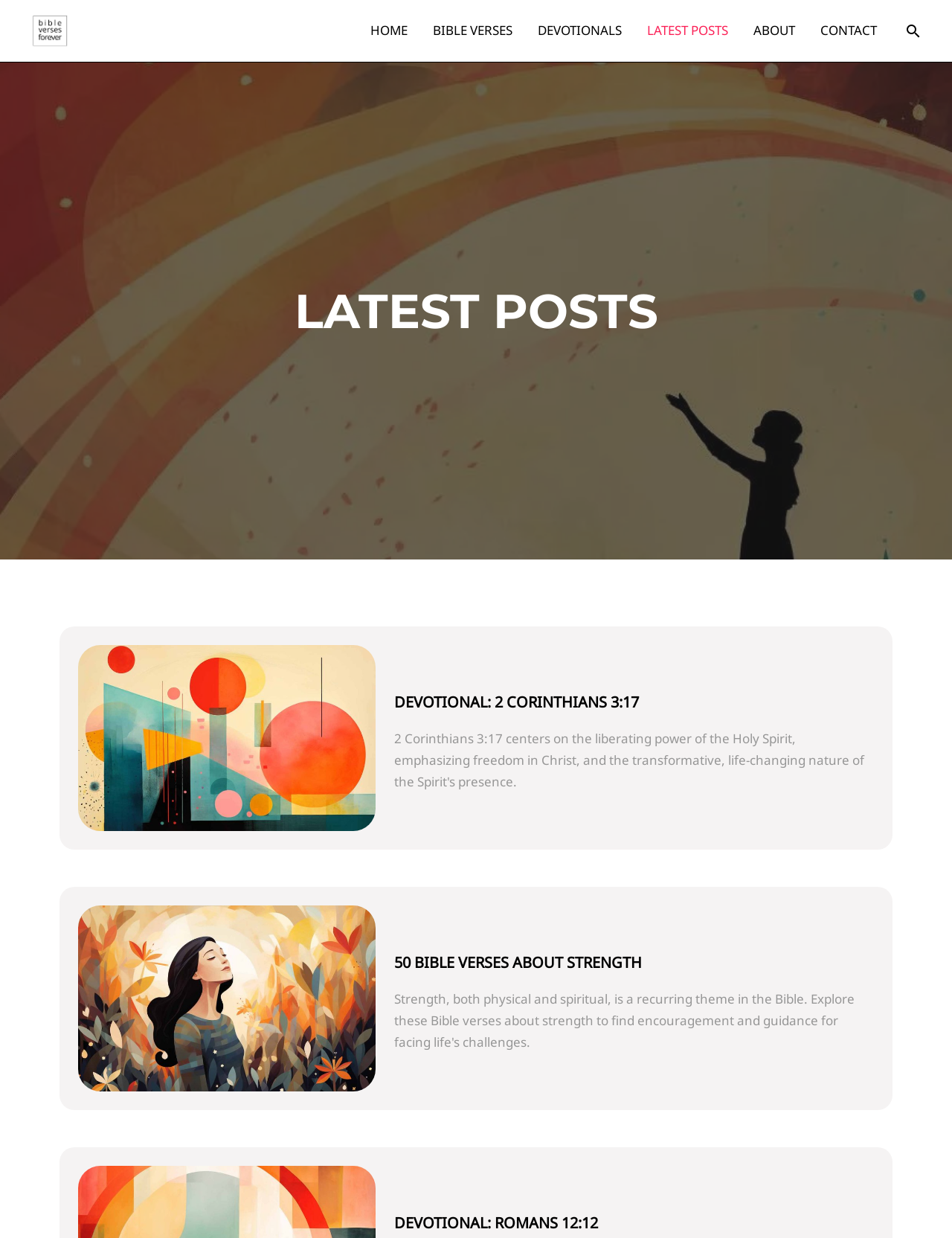What is the name of the website?
Look at the screenshot and give a one-word or phrase answer.

Bible Verses Forever